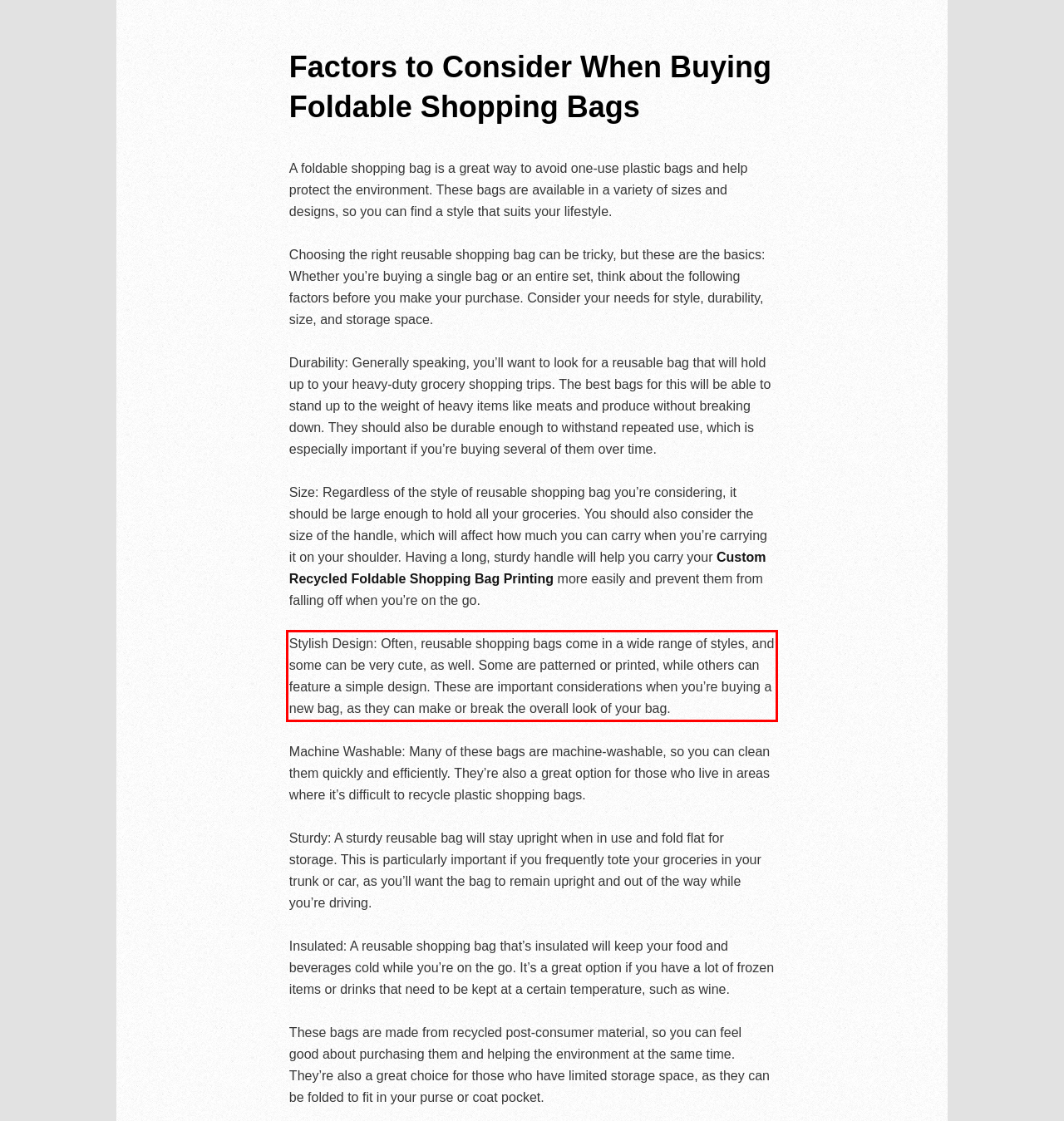Using the provided webpage screenshot, identify and read the text within the red rectangle bounding box.

Stylish Design: Often, reusable shopping bags come in a wide range of styles, and some can be very cute, as well. Some are patterned or printed, while others can feature a simple design. These are important considerations when you’re buying a new bag, as they can make or break the overall look of your bag.